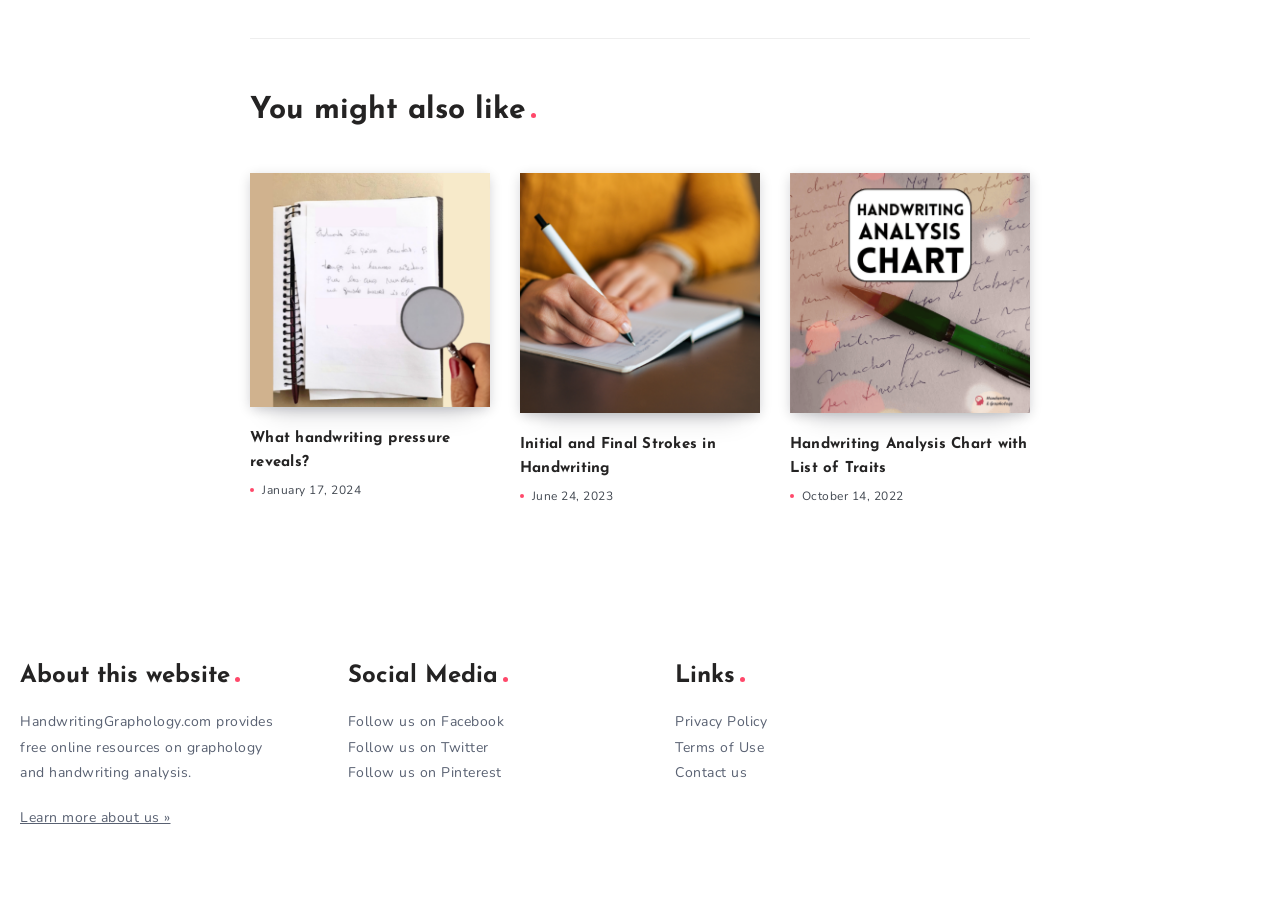With reference to the screenshot, provide a detailed response to the question below:
What is the title of the third article?

The third article is located at the bottom-left of the webpage, and its heading is 'Handwriting Analysis Chart with List of Traits'. However, the link text is 'Graphology Chart', which suggests that the title of the third article is 'Graphology Chart'.